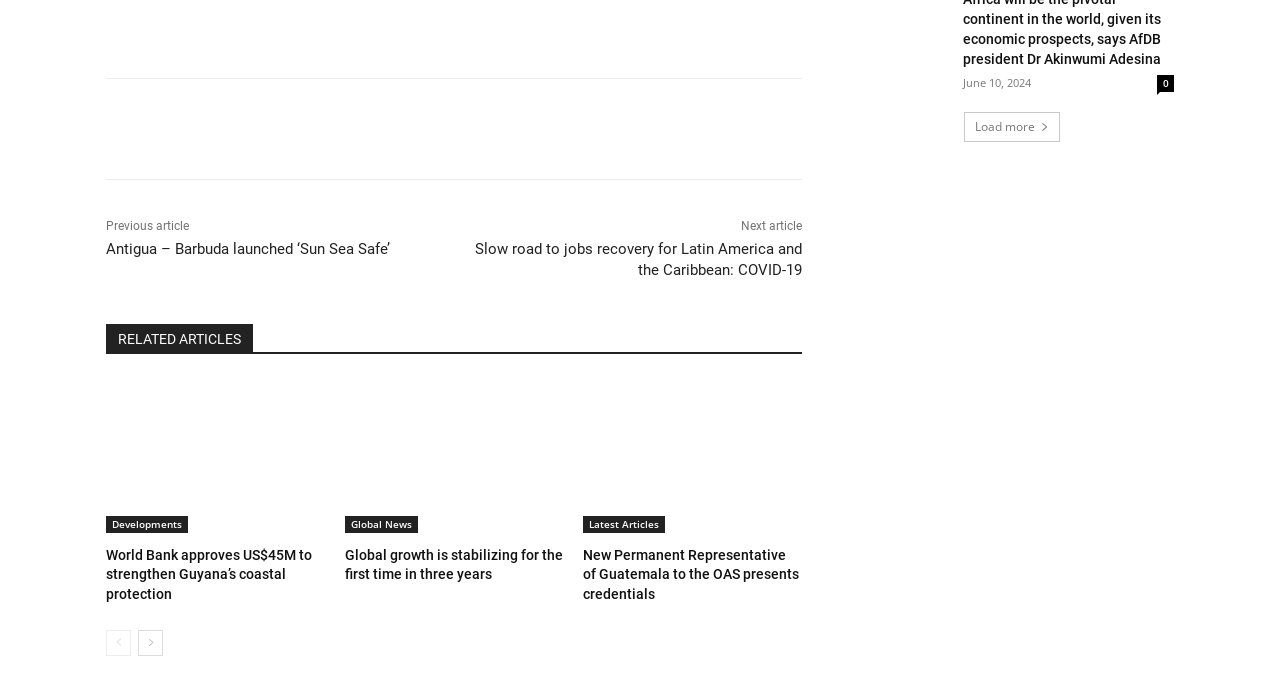How many related articles are listed?
Provide a concise answer using a single word or phrase based on the image.

3